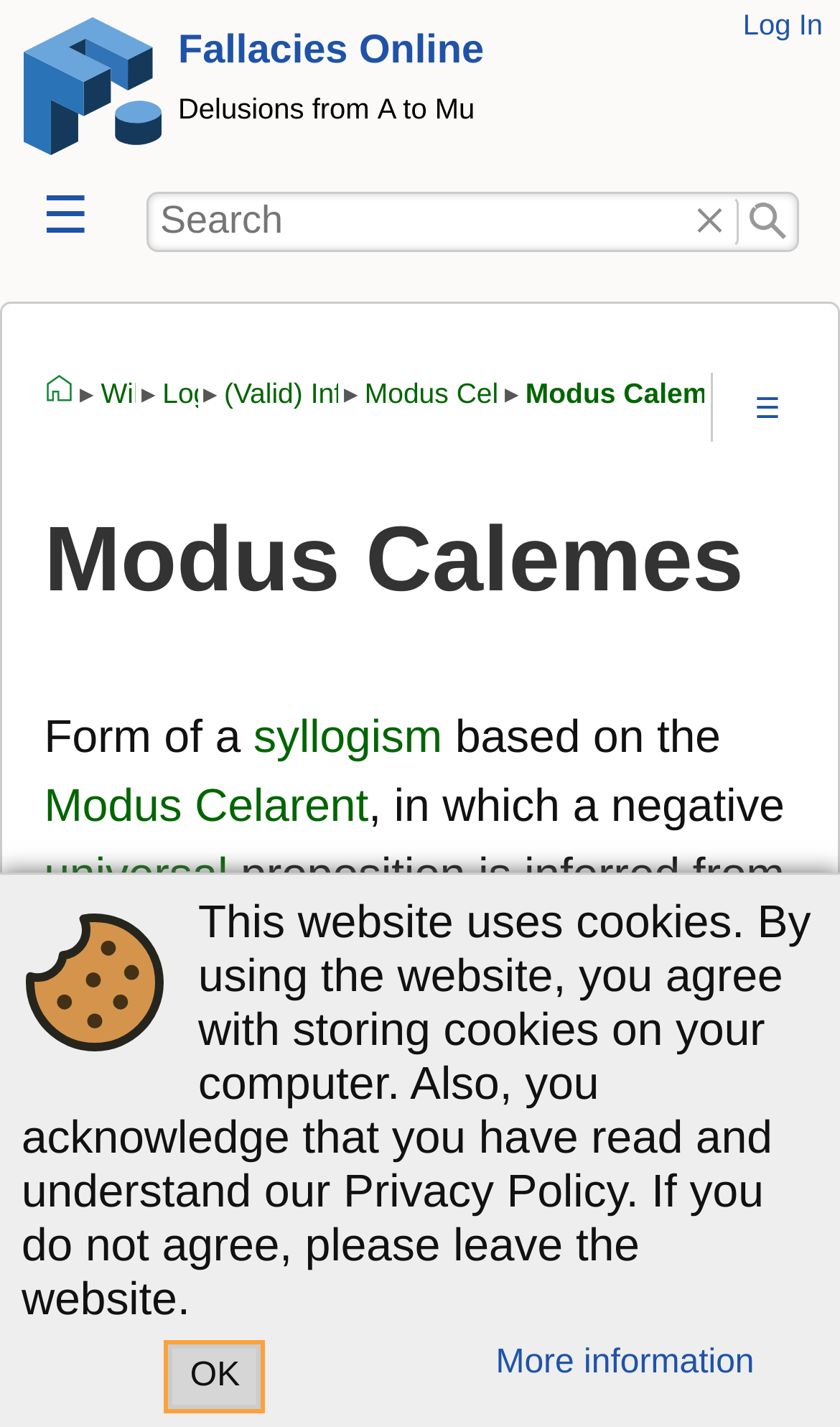What is the name of the website?
Look at the screenshot and respond with a single word or phrase.

Fallacies Online